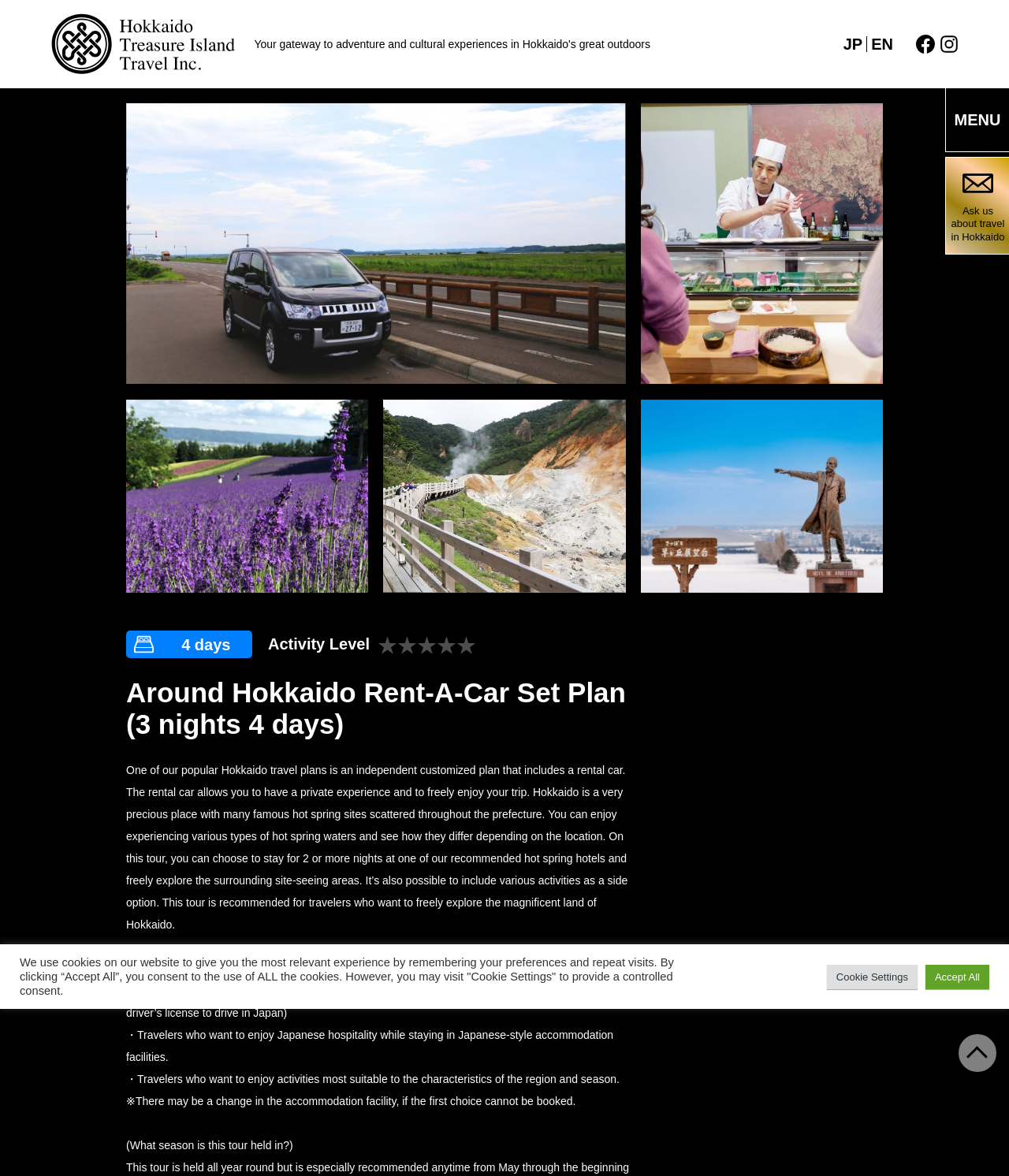Bounding box coordinates are specified in the format (top-left x, top-left y, bottom-right x, bottom-right y). All values are floating point numbers bounded between 0 and 1. Please provide the bounding box coordinate of the region this sentence describes: Facebook

[0.908, 0.028, 0.927, 0.046]